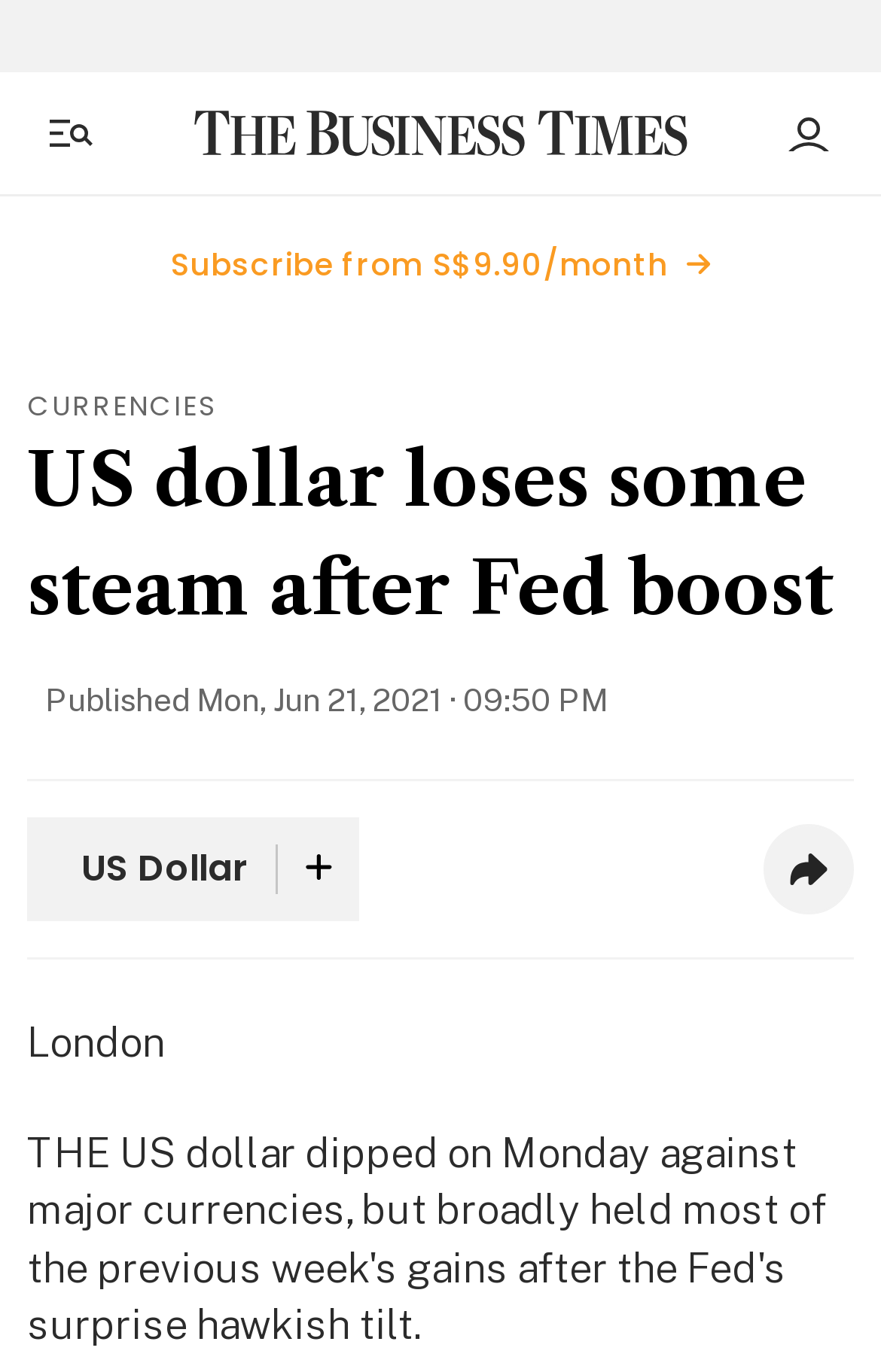Identify the bounding box of the HTML element described as: "title="Is+Your+Partner+Snapchat+Cheating+On+You%3F+Herea%E2%82%AC%E2%84%A2s+How+To+Find+Around%21"".

None